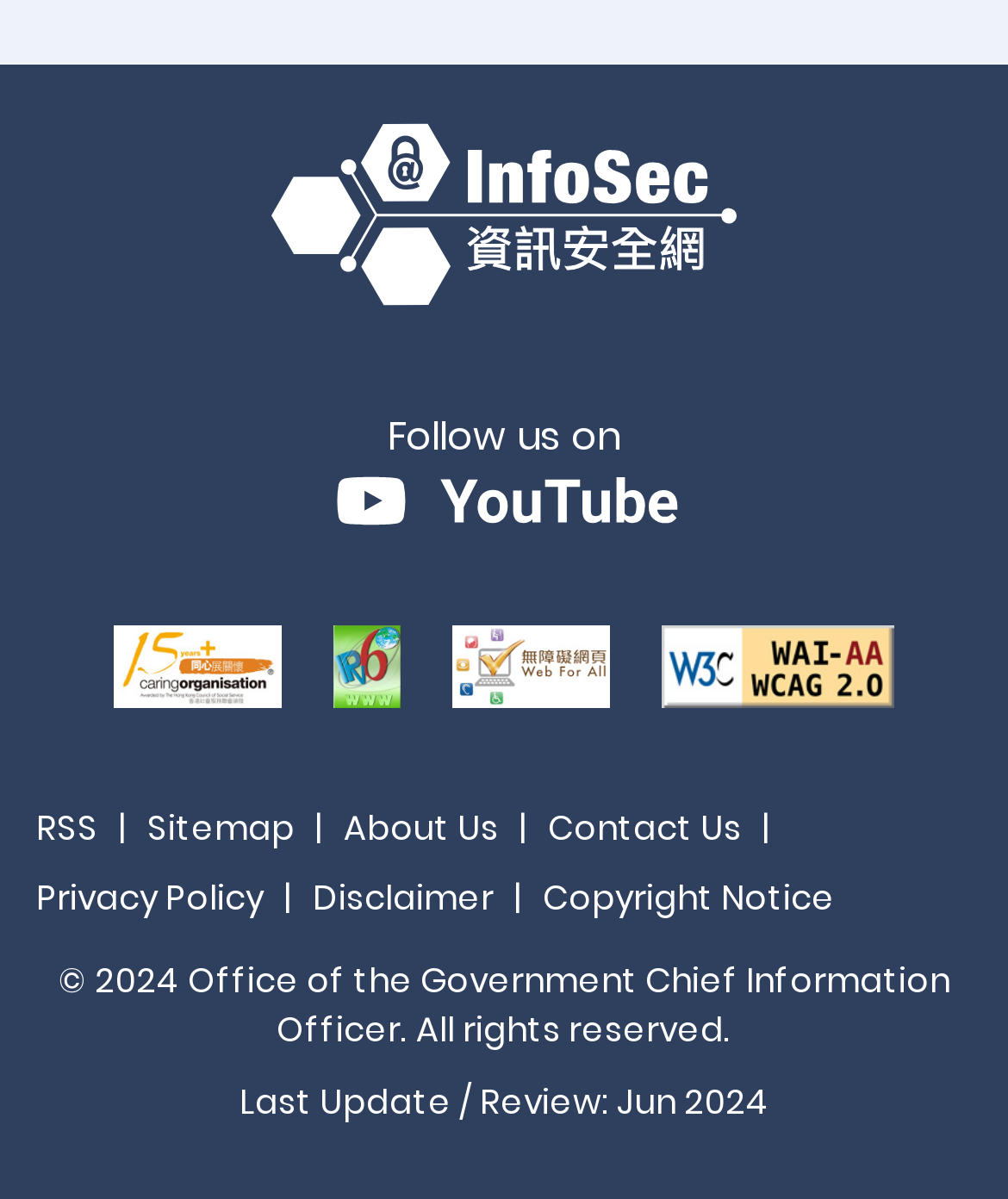Using the element description: "Privacy Policy", determine the bounding box coordinates. The coordinates should be in the format [left, top, right, bottom], with values between 0 and 1.

[0.036, 0.729, 0.262, 0.77]